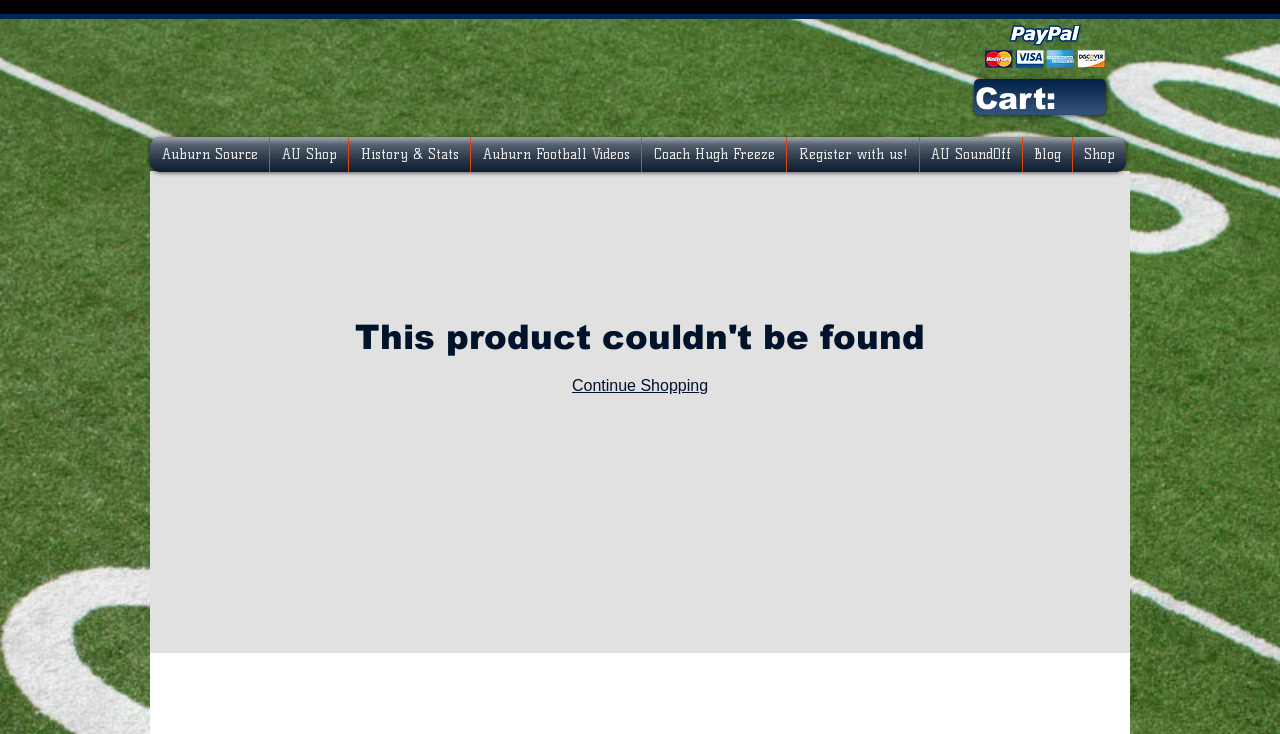Pinpoint the bounding box coordinates of the element that must be clicked to accomplish the following instruction: "Visit AU Shop". The coordinates should be in the format of four float numbers between 0 and 1, i.e., [left, top, right, bottom].

[0.211, 0.187, 0.272, 0.234]